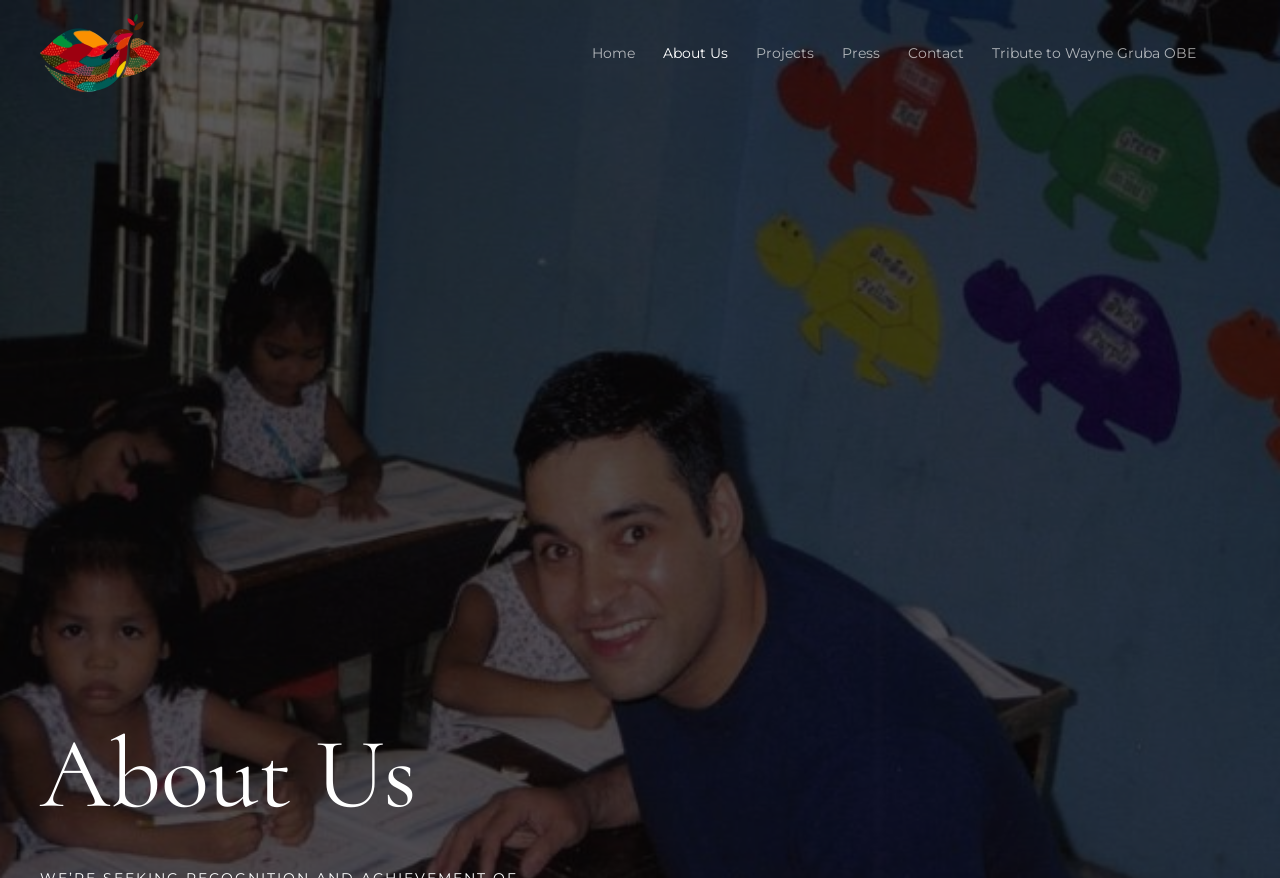Give a one-word or one-phrase response to the question:
What is the name of the organization?

Docklands Victims Association